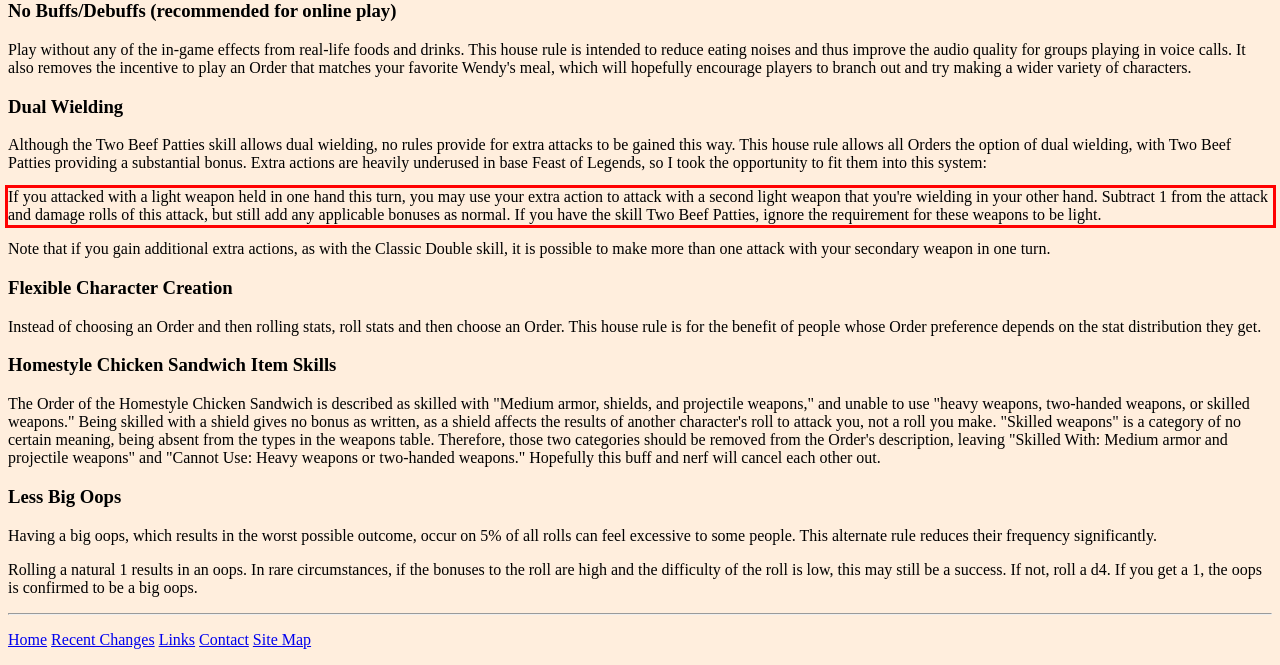Examine the screenshot of the webpage, locate the red bounding box, and generate the text contained within it.

If you attacked with a light weapon held in one hand this turn, you may use your extra action to attack with a second light weapon that you're wielding in your other hand. Subtract 1 from the attack and damage rolls of this attack, but still add any applicable bonuses as normal. If you have the skill Two Beef Patties, ignore the requirement for these weapons to be light.